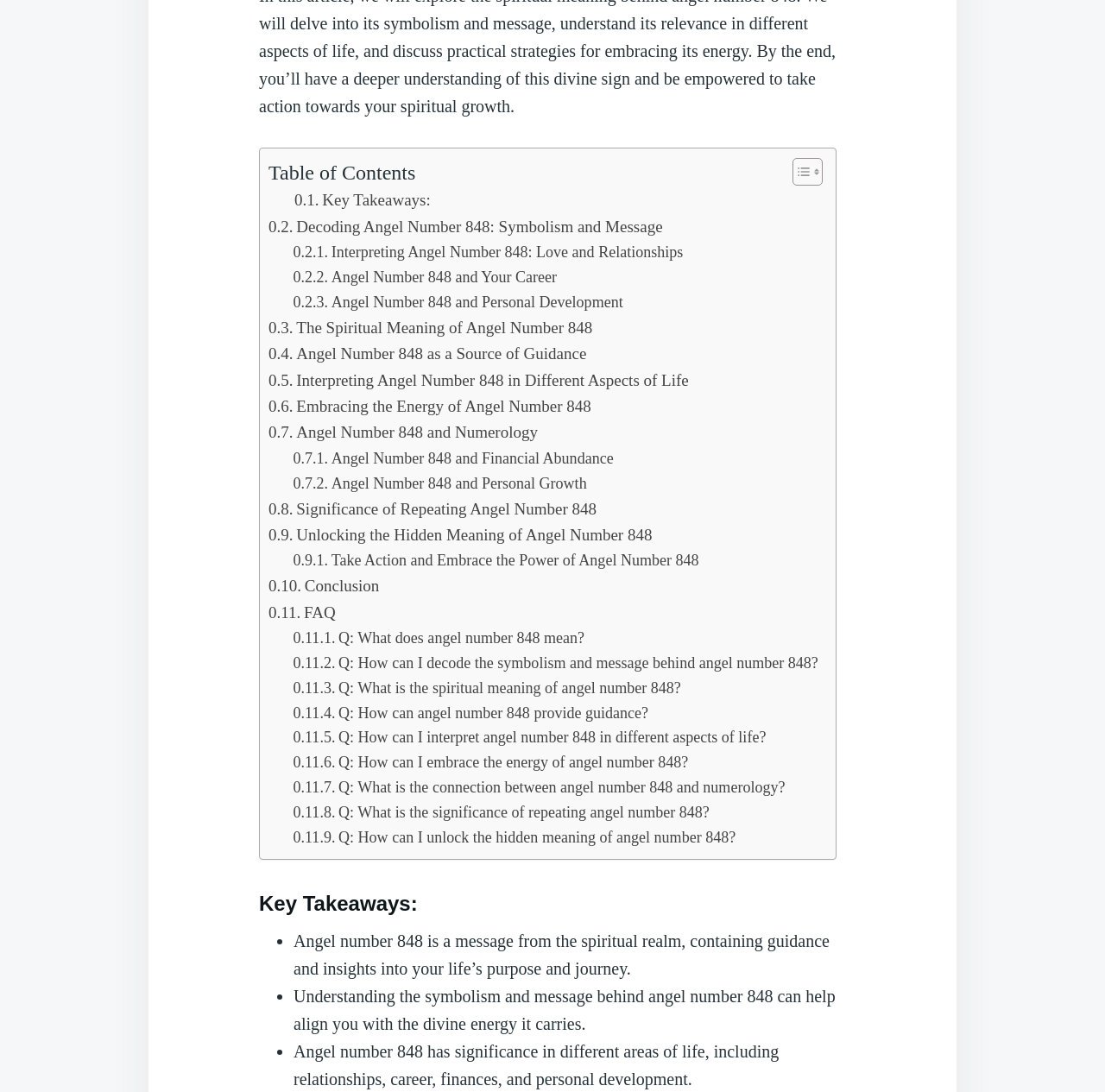Find the bounding box coordinates for the element that must be clicked to complete the instruction: "Read about Decoding Angel Number 848: Symbolism and Message". The coordinates should be four float numbers between 0 and 1, indicated as [left, top, right, bottom].

[0.243, 0.196, 0.6, 0.22]